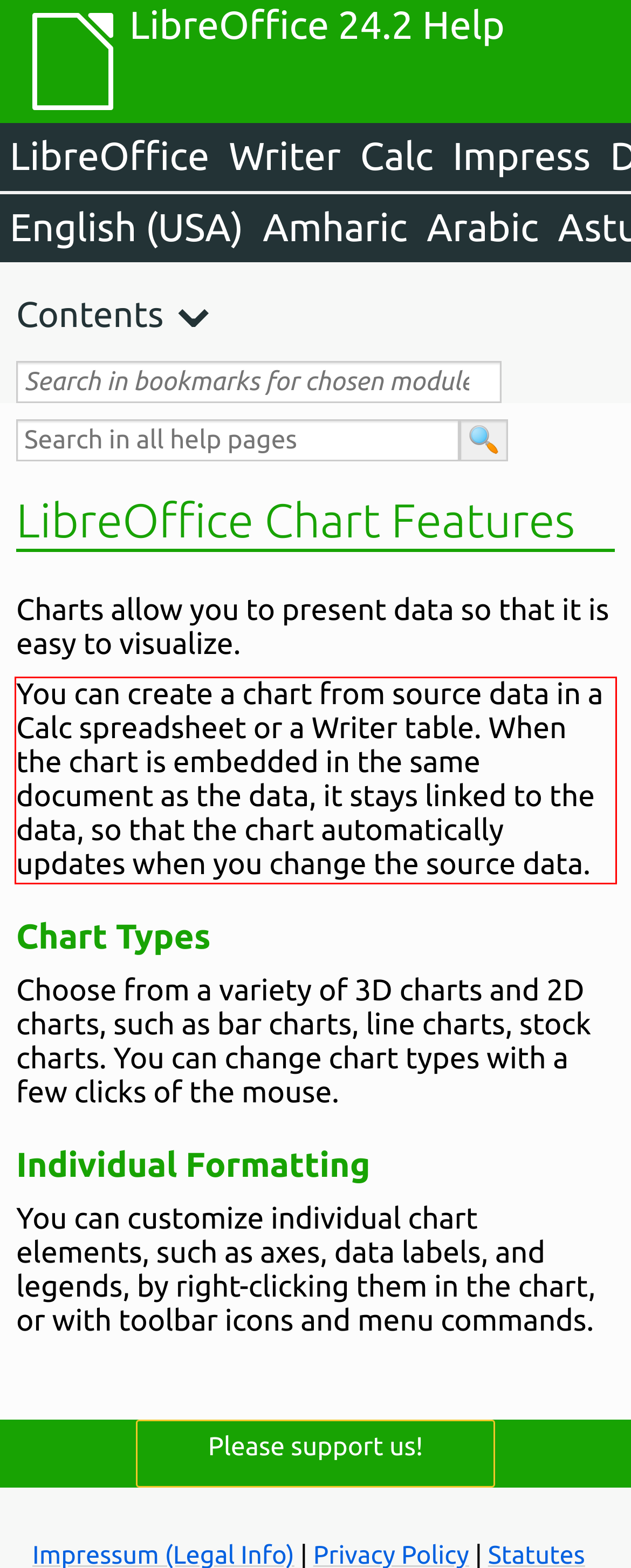Using the provided screenshot of a webpage, recognize the text inside the red rectangle bounding box by performing OCR.

You can create a chart from source data in a Calc spreadsheet or a Writer table. When the chart is embedded in the same document as the data, it stays linked to the data, so that the chart automatically updates when you change the source data.